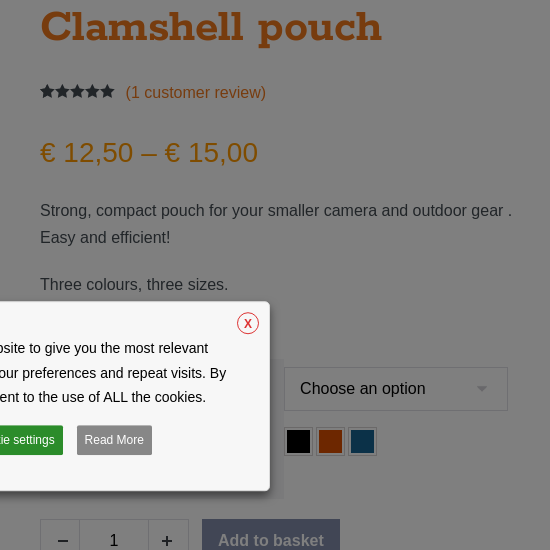With reference to the screenshot, provide a detailed response to the question below:
What is the customer rating of the Clamshell Pouch?

The customer rating section shows that the Clamshell Pouch has a perfect rating of 5.00 out of 5, indicating strong customer satisfaction.